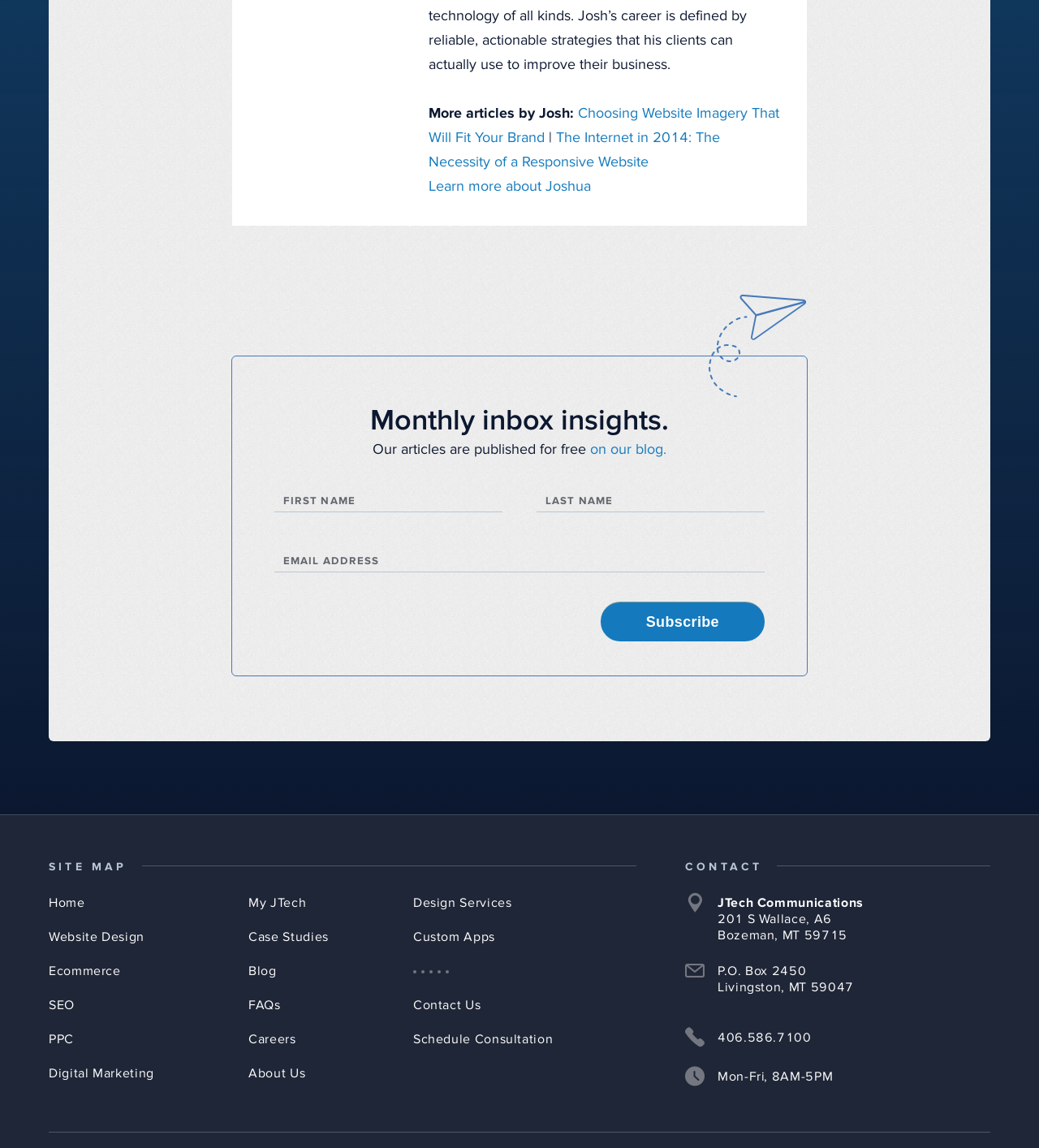Identify the bounding box coordinates of the clickable region required to complete the instruction: "Read the article about responsive website". The coordinates should be given as four float numbers within the range of 0 and 1, i.e., [left, top, right, bottom].

[0.412, 0.114, 0.693, 0.148]